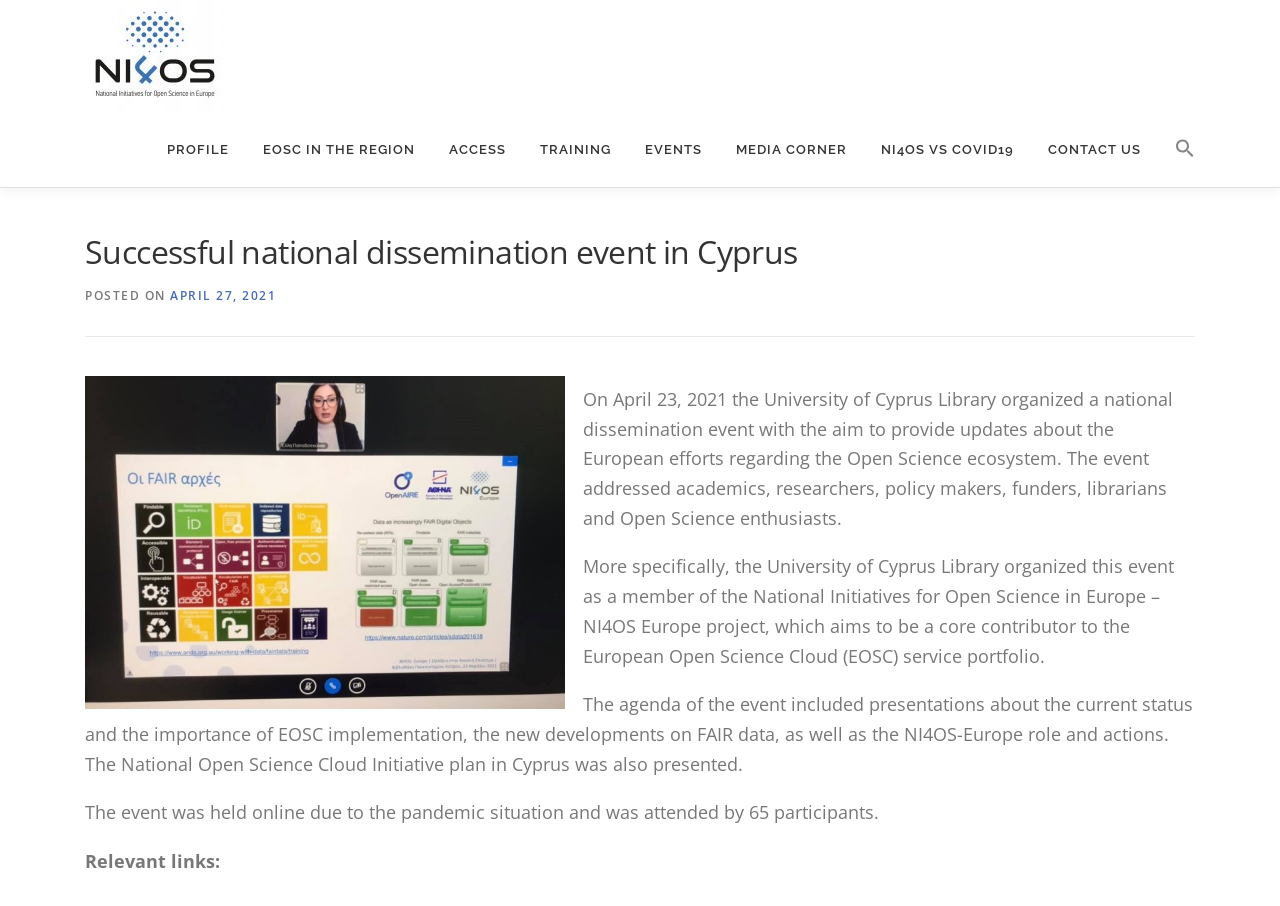Given the description EOSC in the region, predict the bounding box coordinates of the UI element. Ensure the coordinates are in the format (top-left x, top-left y, bottom-right x, bottom-right y) and all values are between 0 and 1.

[0.192, 0.124, 0.338, 0.206]